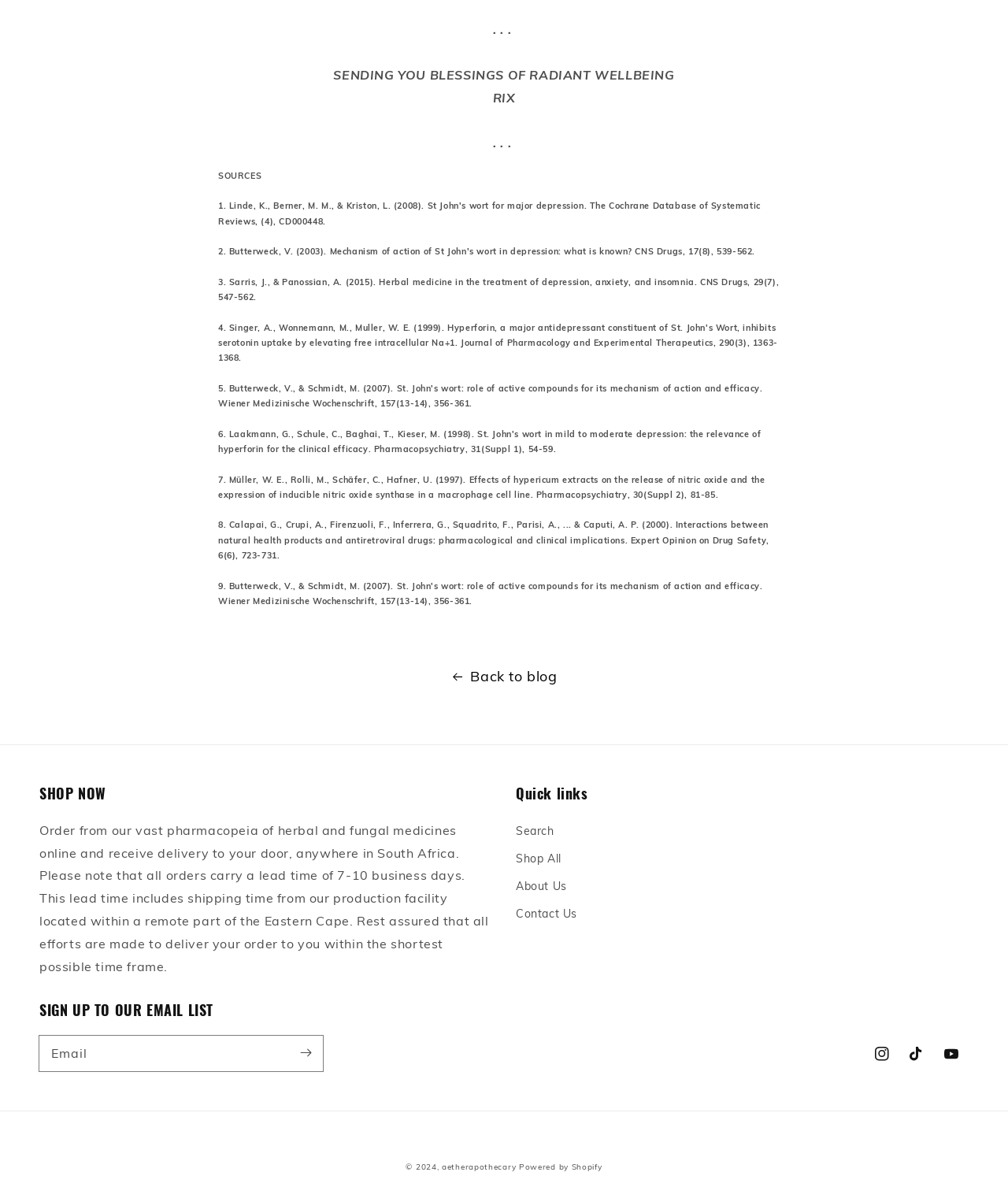What is the theme of the webpage?
From the details in the image, answer the question comprehensively.

Based on the content of the webpage, it appears to be related to herbal medicine, as there are references to St. John's Wort and other herbal remedies, as well as a section for shopping and ordering herbal products.